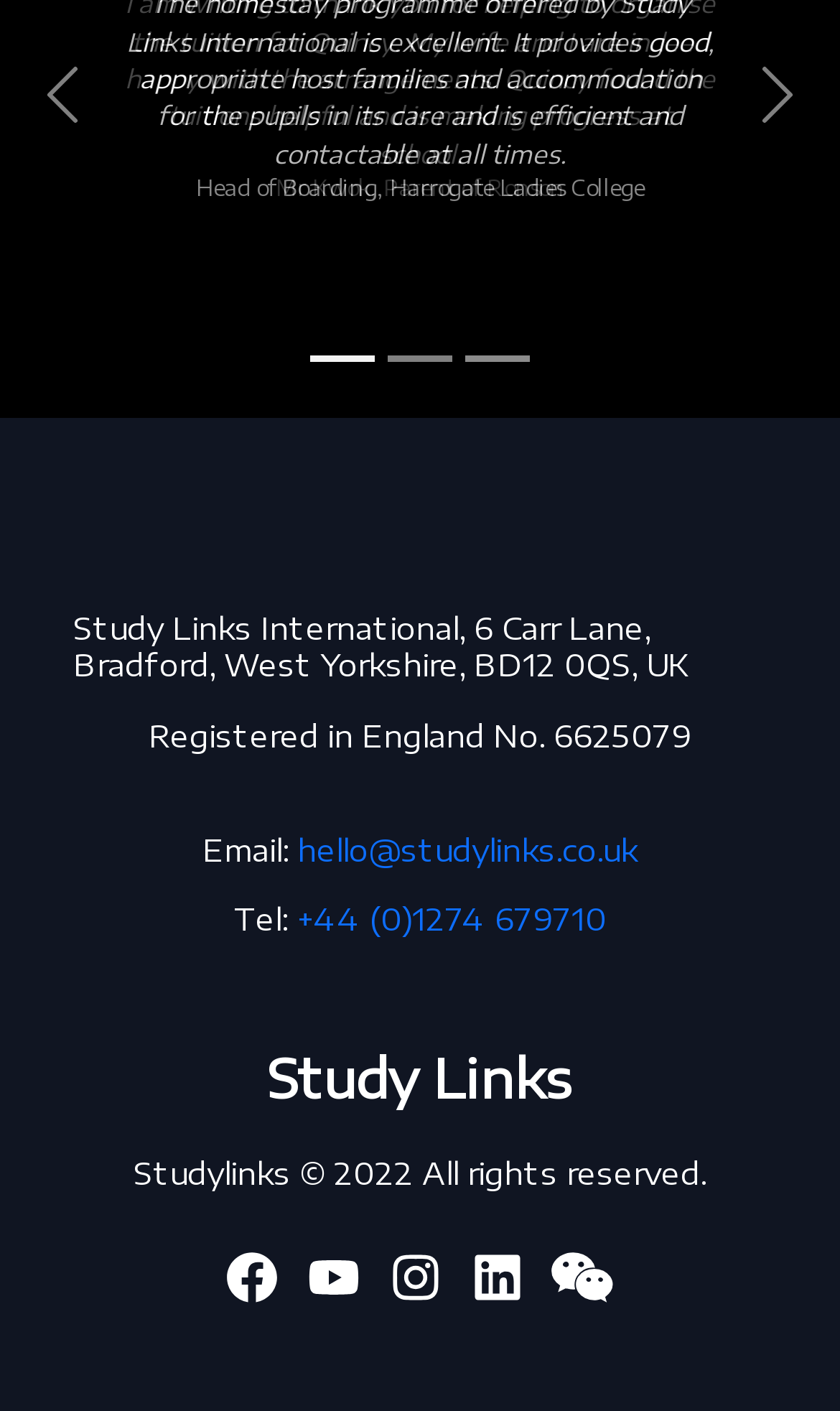Given the following UI element description: "Marc O'Dwyer", find the bounding box coordinates in the webpage screenshot.

None